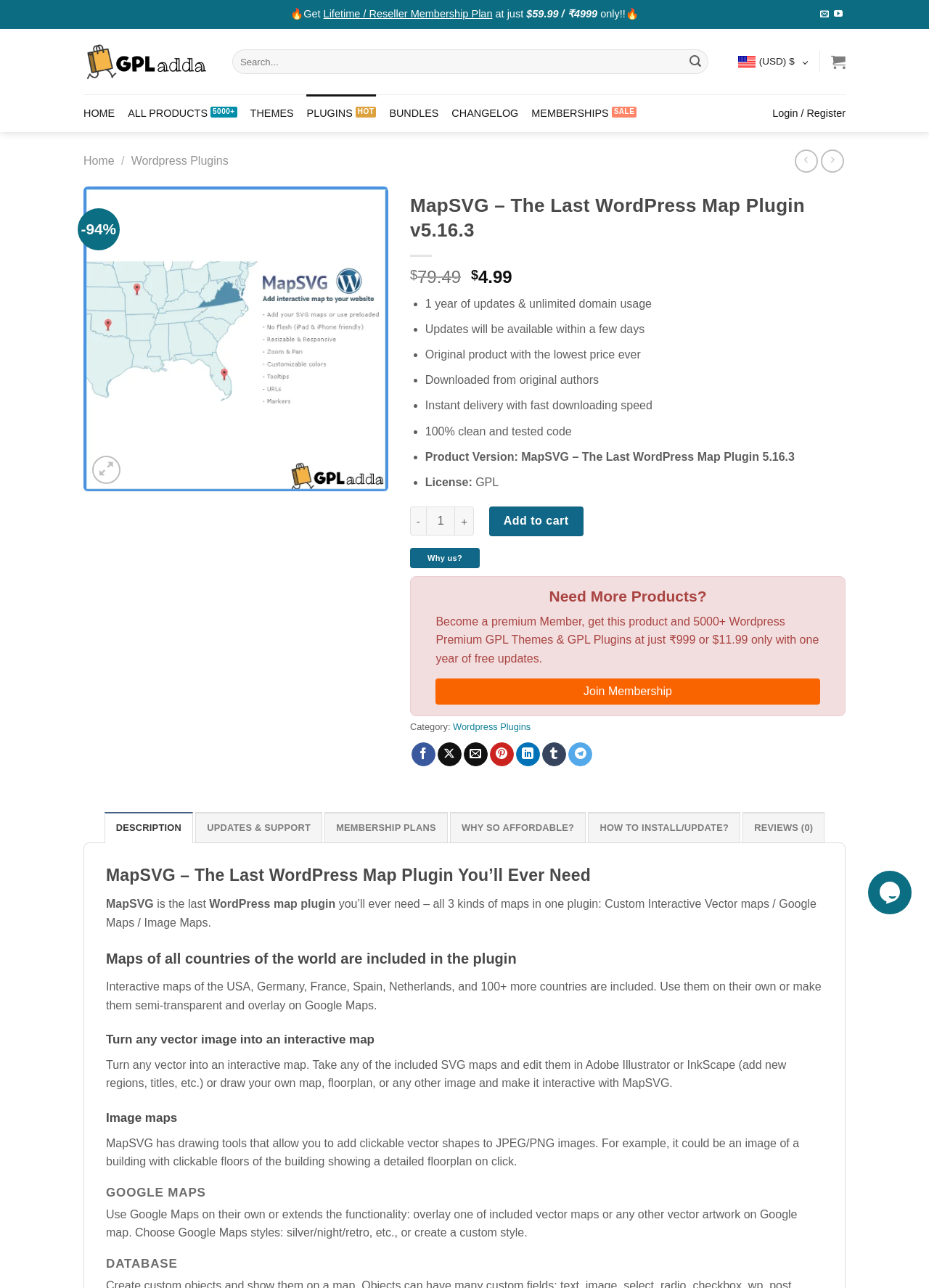Pinpoint the bounding box coordinates of the area that must be clicked to complete this instruction: "Search for WordPress plugins".

[0.25, 0.038, 0.765, 0.057]